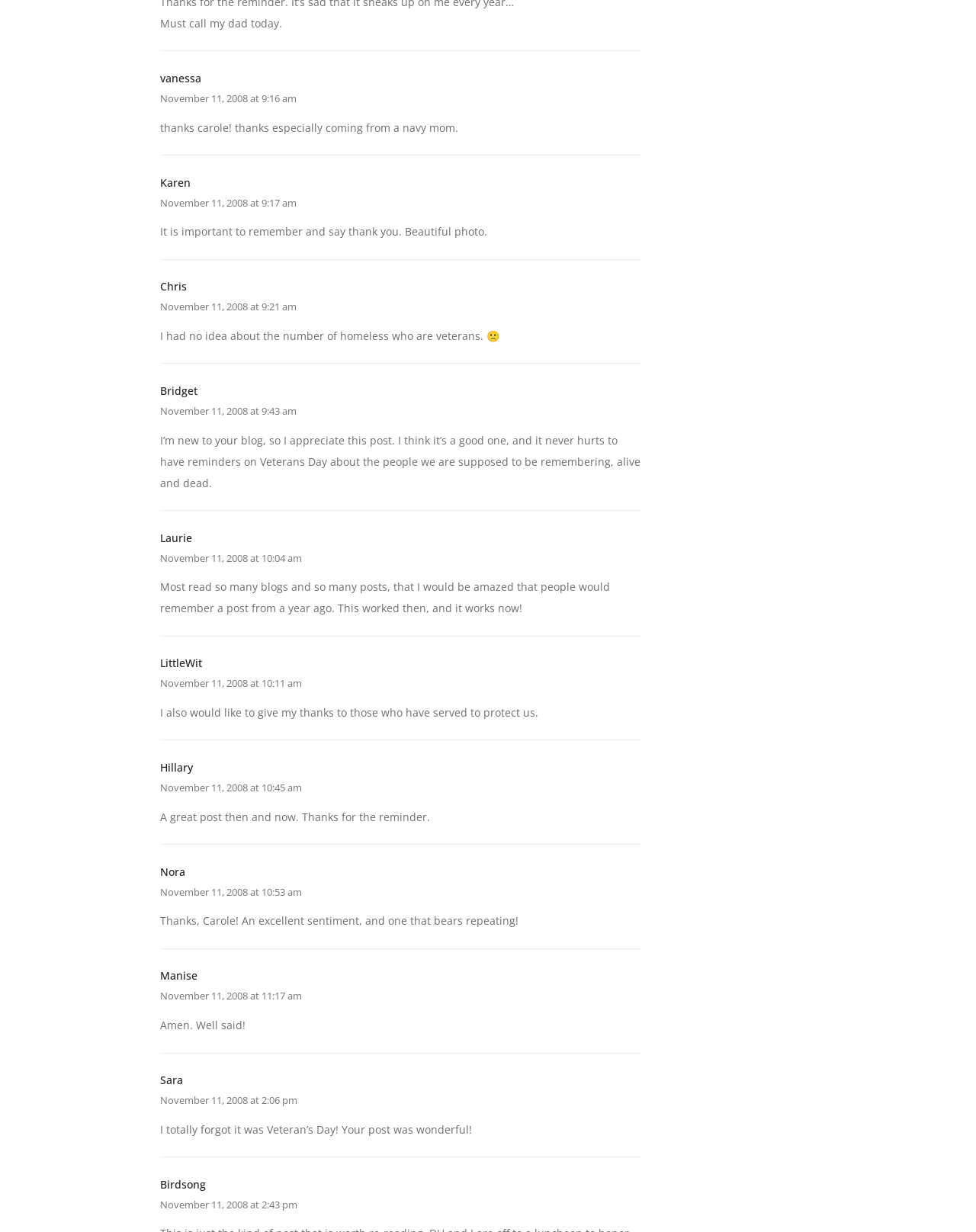Identify the bounding box coordinates of the section that should be clicked to achieve the task described: "Click on the link 'Karen'".

[0.164, 0.142, 0.195, 0.154]